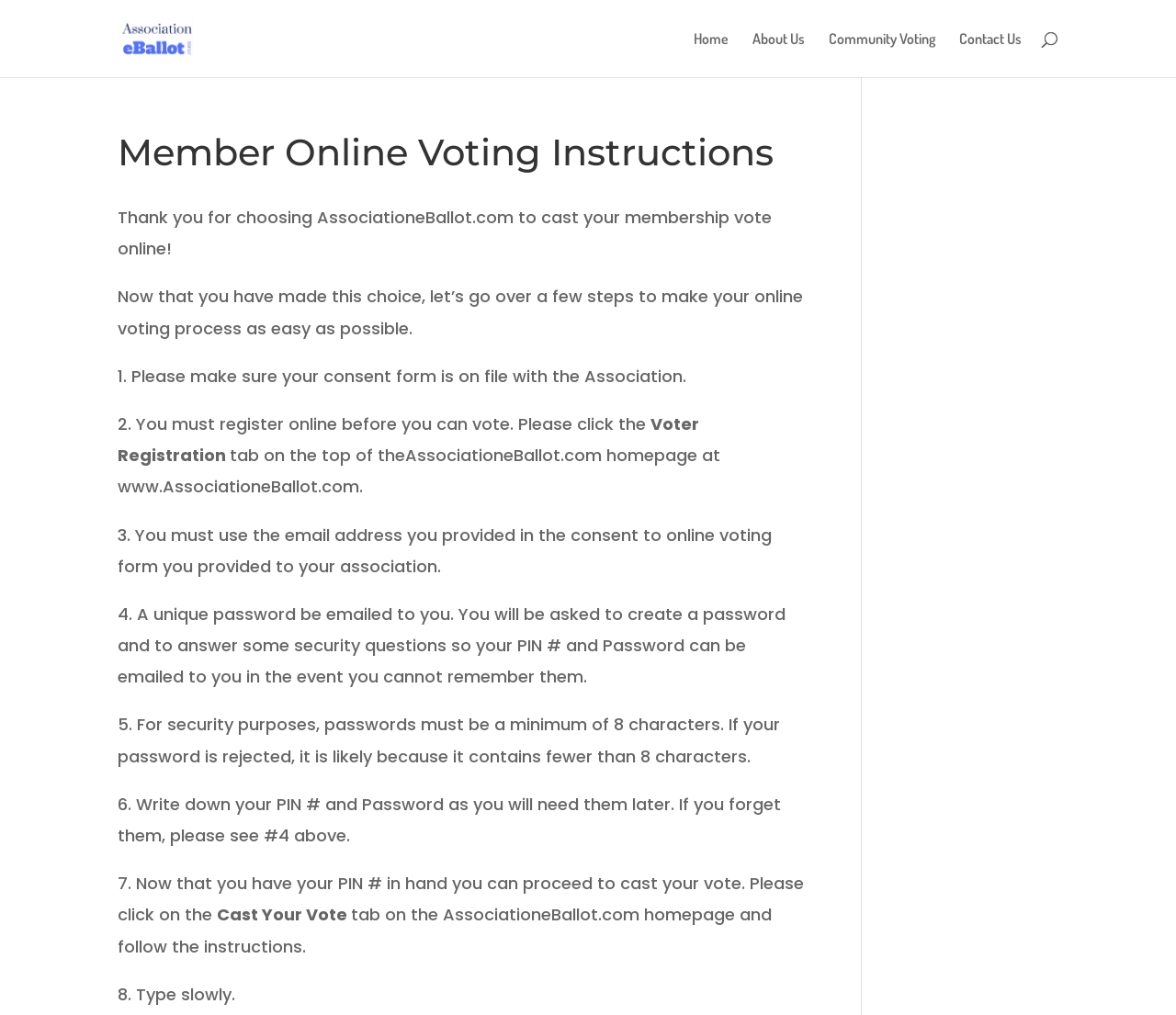Where can users register online?
Using the image as a reference, answer the question with a short word or phrase.

AssociationeBallot.com homepage